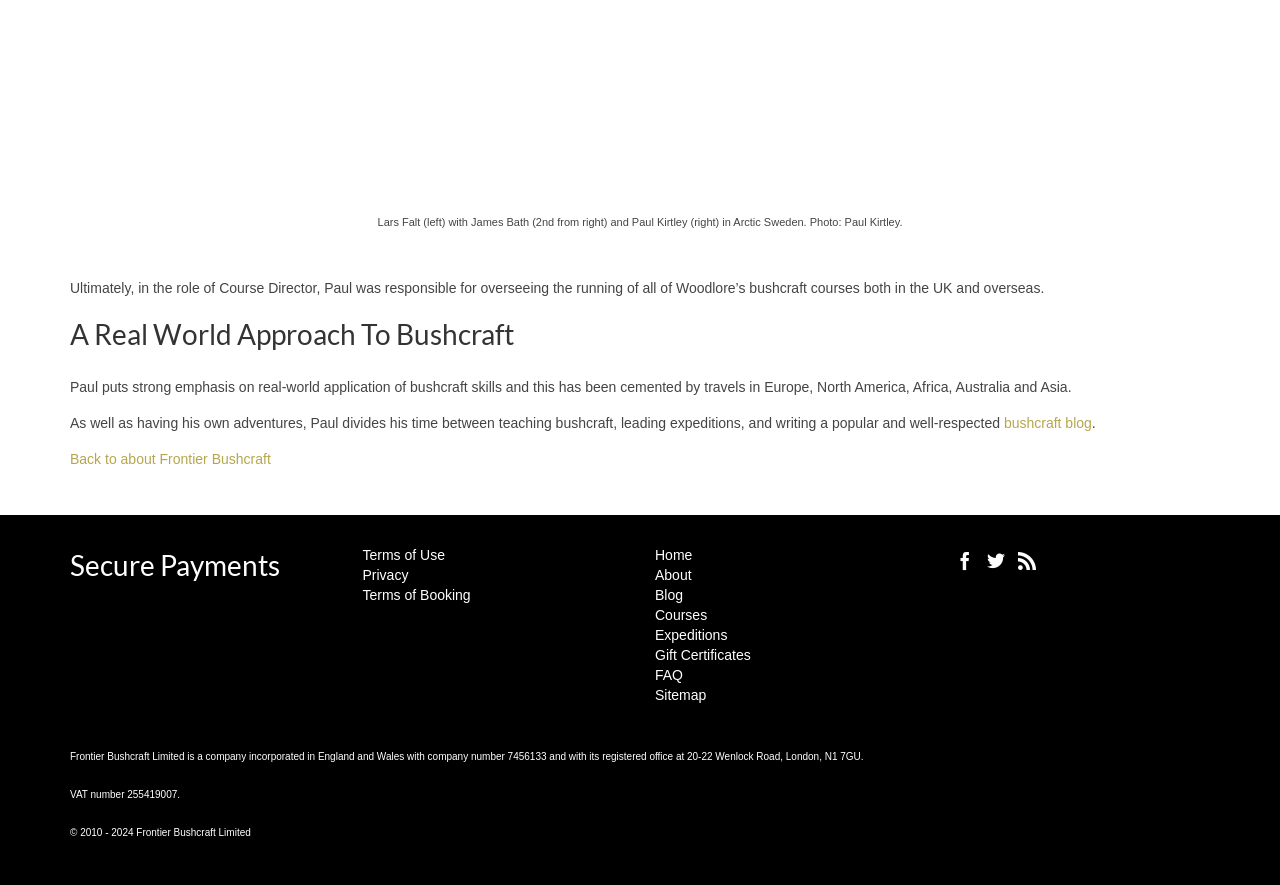Find and indicate the bounding box coordinates of the region you should select to follow the given instruction: "Read about Paul Kirtley's bushcraft experience".

[0.055, 0.316, 0.816, 0.334]